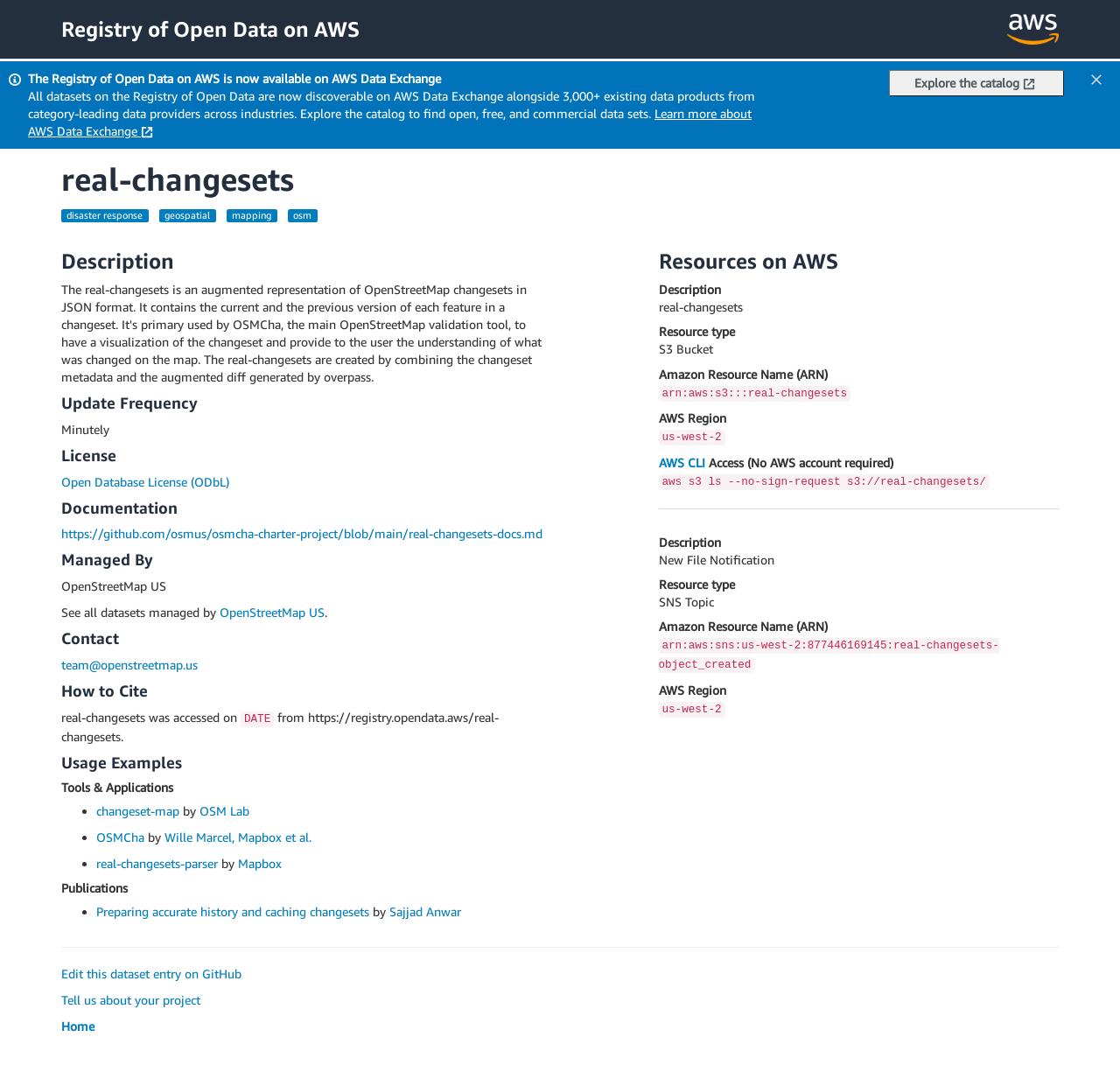Find the bounding box coordinates of the element to click in order to complete this instruction: "Visit the GitHub documentation". The bounding box coordinates must be four float numbers between 0 and 1, denoted as [left, top, right, bottom].

[0.055, 0.491, 0.484, 0.505]